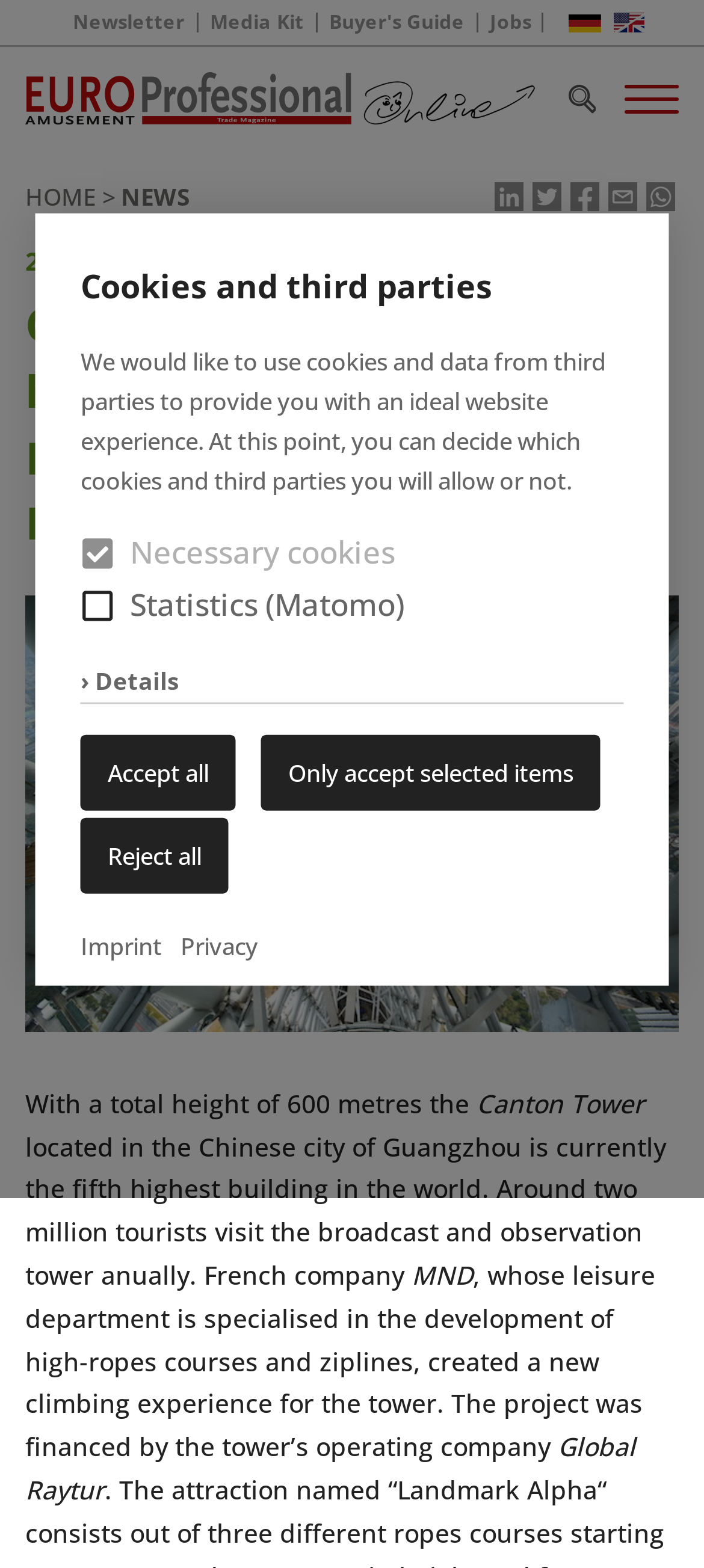Is the webpage about amusement news?
Refer to the image and offer an in-depth and detailed answer to the question.

Based on the webpage's content, it appears to be a news article about a new climbing experience at the Canton Tower, which is an amusement-related topic. The webpage's title and text suggest that it is a news article about a specific event or attraction in the amusement industry.